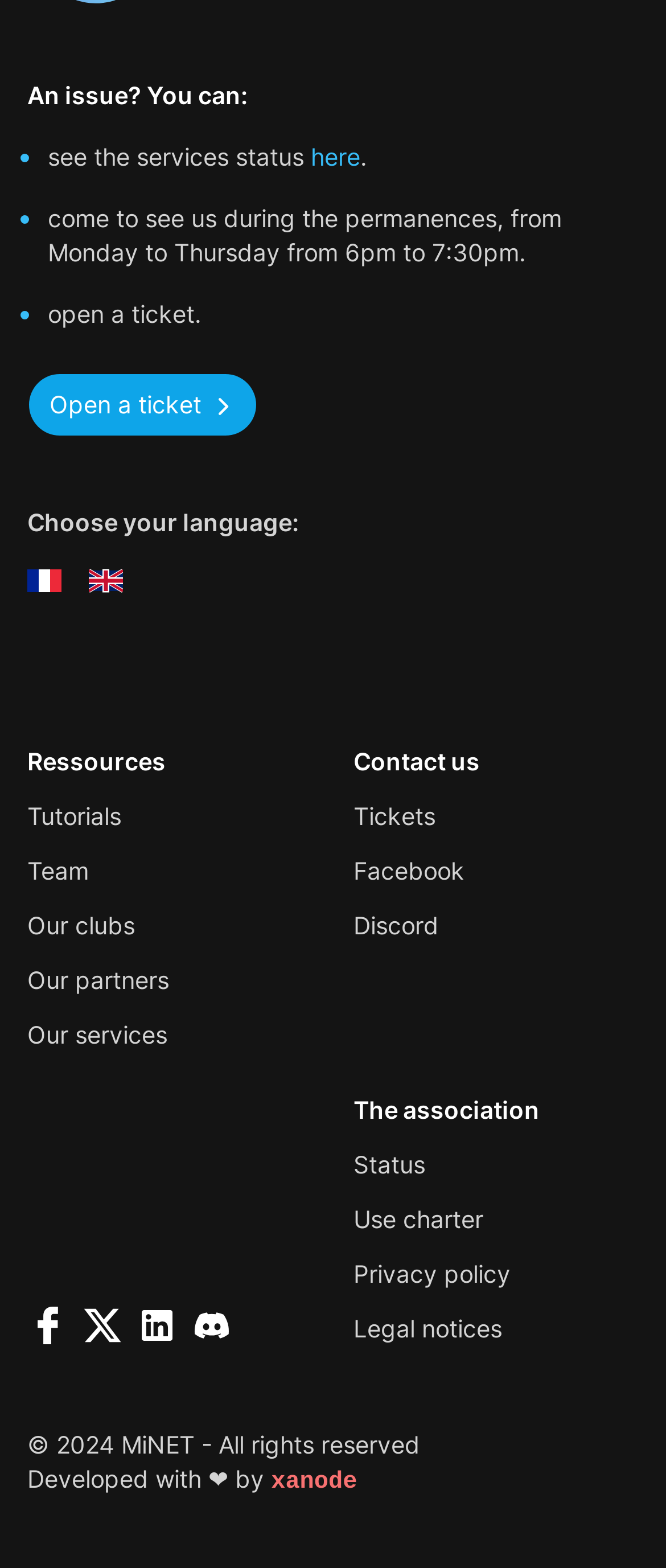Determine the bounding box coordinates for the element that should be clicked to follow this instruction: "contact us". The coordinates should be given as four float numbers between 0 and 1, in the format [left, top, right, bottom].

[0.531, 0.476, 0.721, 0.495]